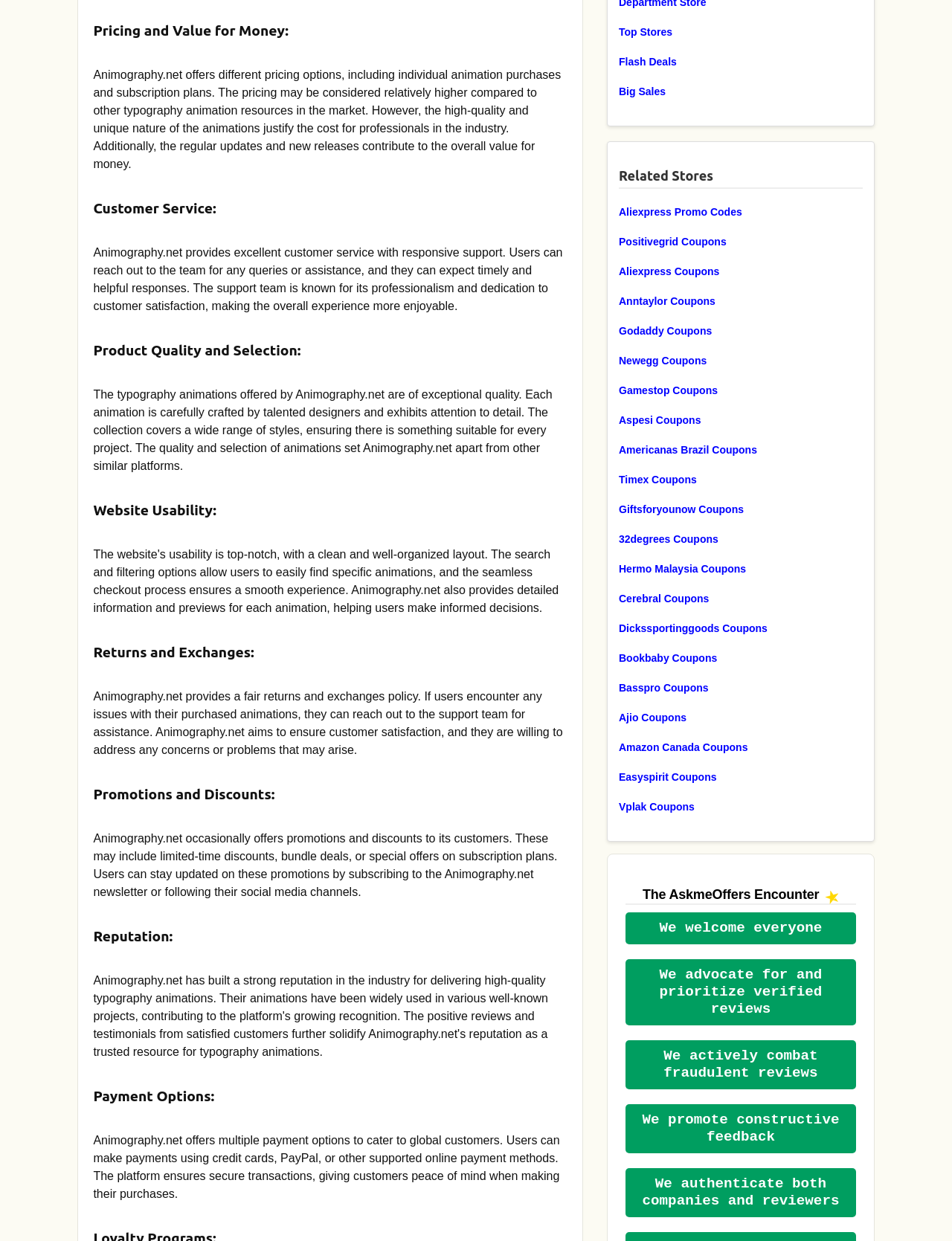Specify the bounding box coordinates of the element's region that should be clicked to achieve the following instruction: "Click on Big Sales". The bounding box coordinates consist of four float numbers between 0 and 1, in the format [left, top, right, bottom].

[0.65, 0.064, 0.906, 0.082]